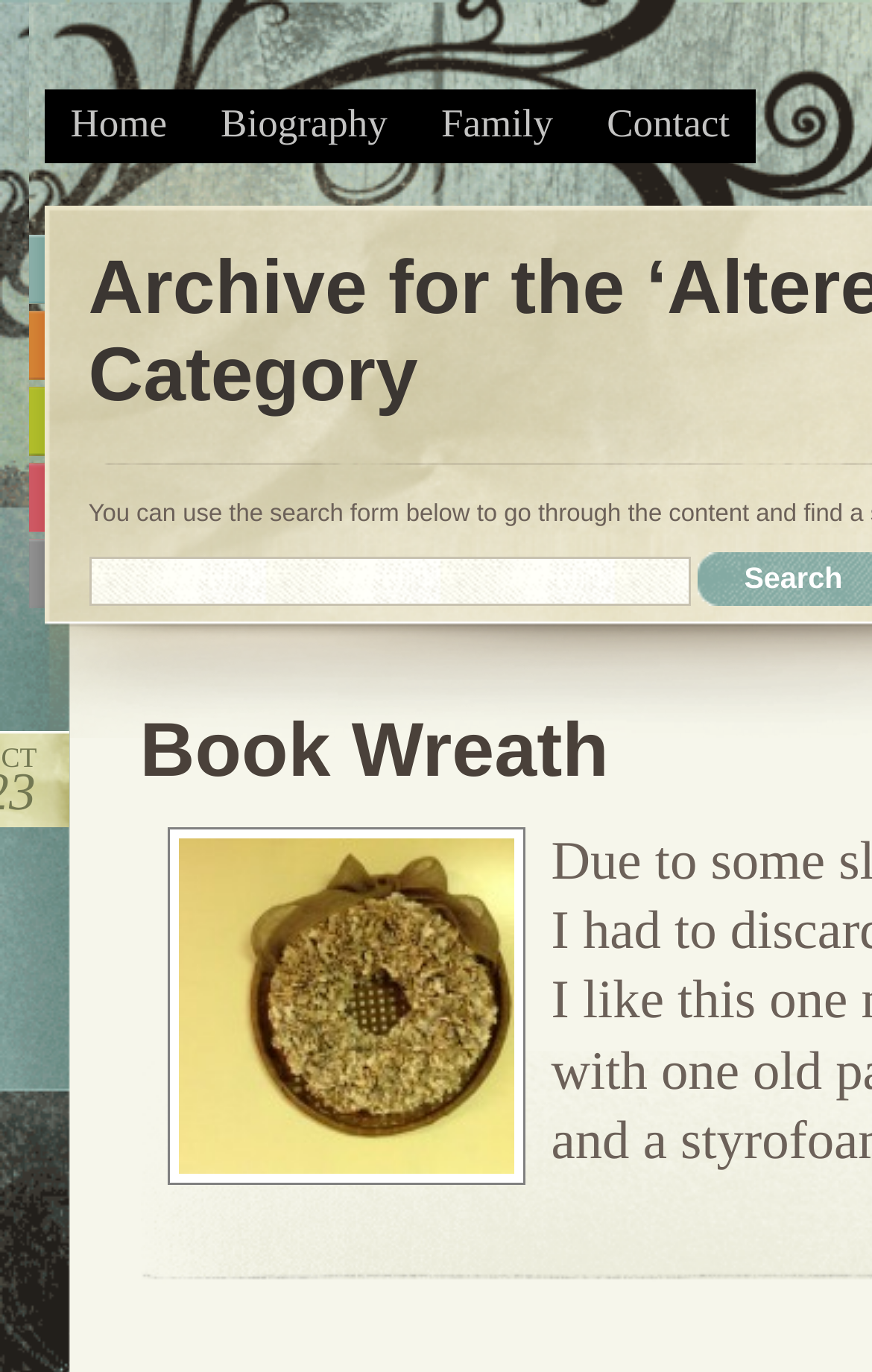What is the first menu item on the top navigation bar?
Answer the question based on the image using a single word or a brief phrase.

Home